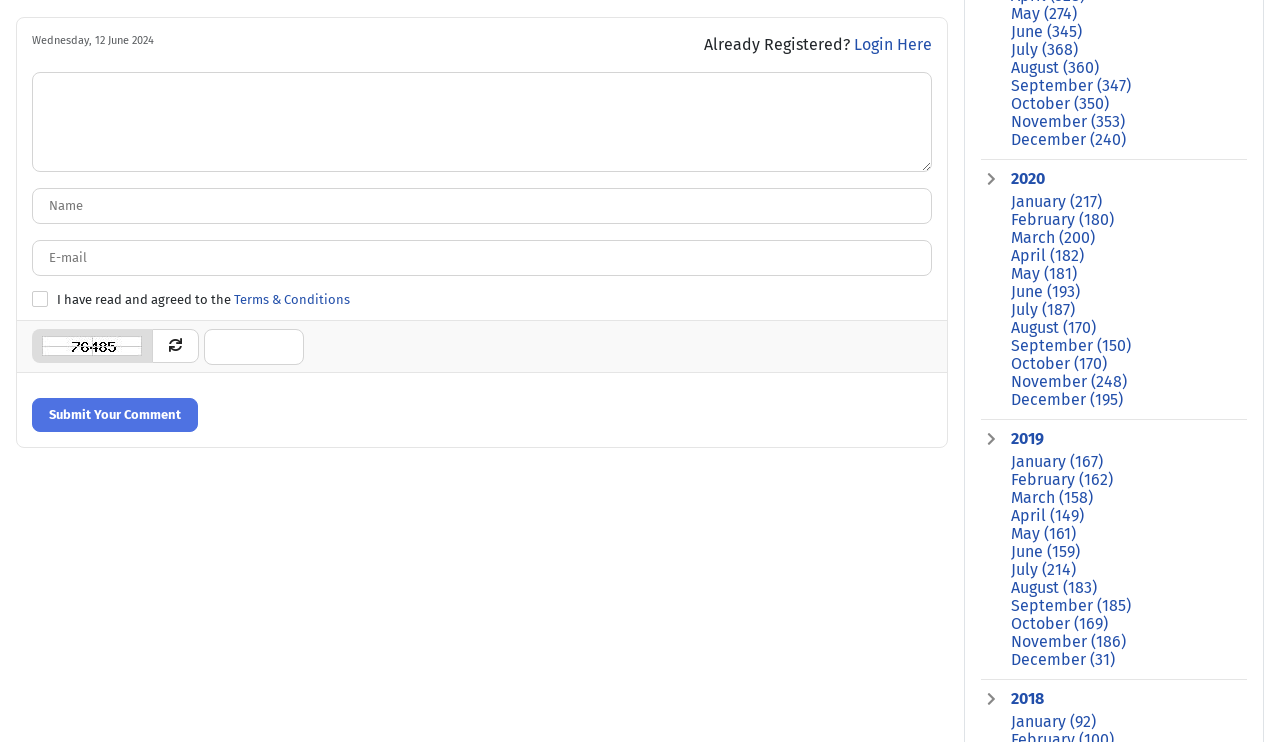Answer the following query concisely with a single word or phrase:
What is the purpose of the button at the bottom of the webpage?

Submit Your Comment